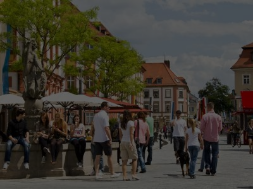What is the purpose of the outdoor cafes?
Please provide a single word or phrase as your answer based on the image.

Relaxation and social interaction